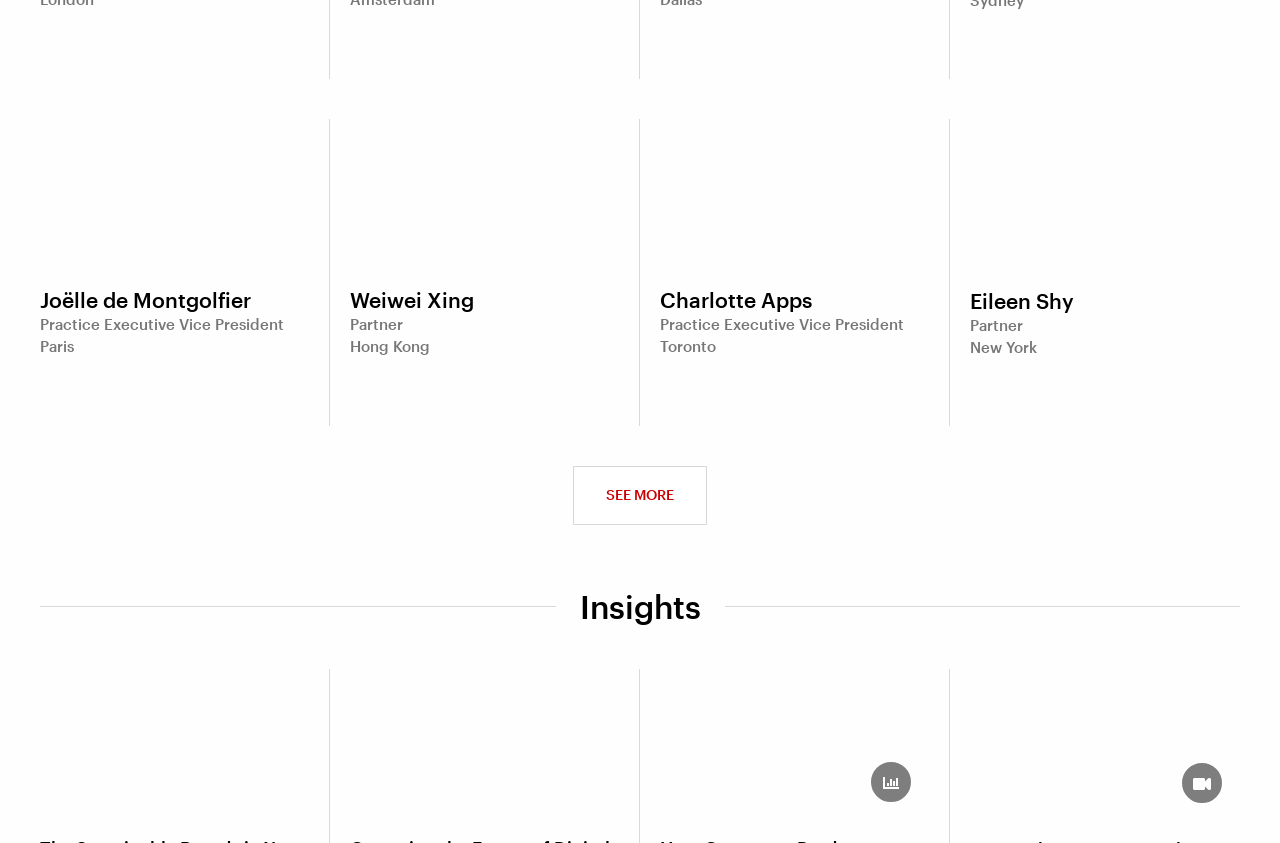With reference to the screenshot, provide a detailed response to the question below:
What is the location of Weiwei Xing?

According to the link 'Weiwei Xing Partner Hong Kong', Weiwei Xing is located in Hong Kong.